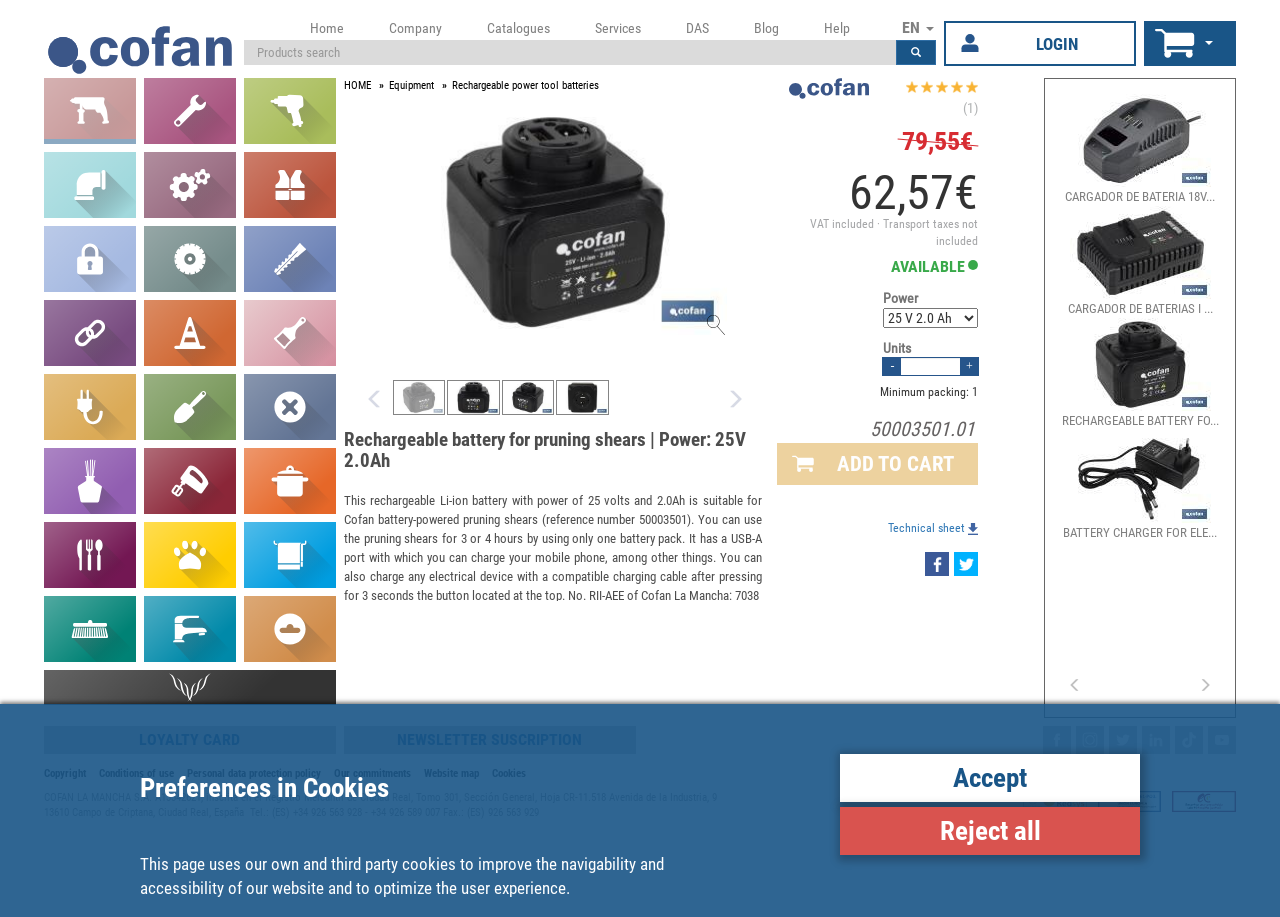Please specify the bounding box coordinates of the clickable region to carry out the following instruction: "Click the LOGIN button". The coordinates should be four float numbers between 0 and 1, in the format [left, top, right, bottom].

[0.738, 0.023, 0.888, 0.072]